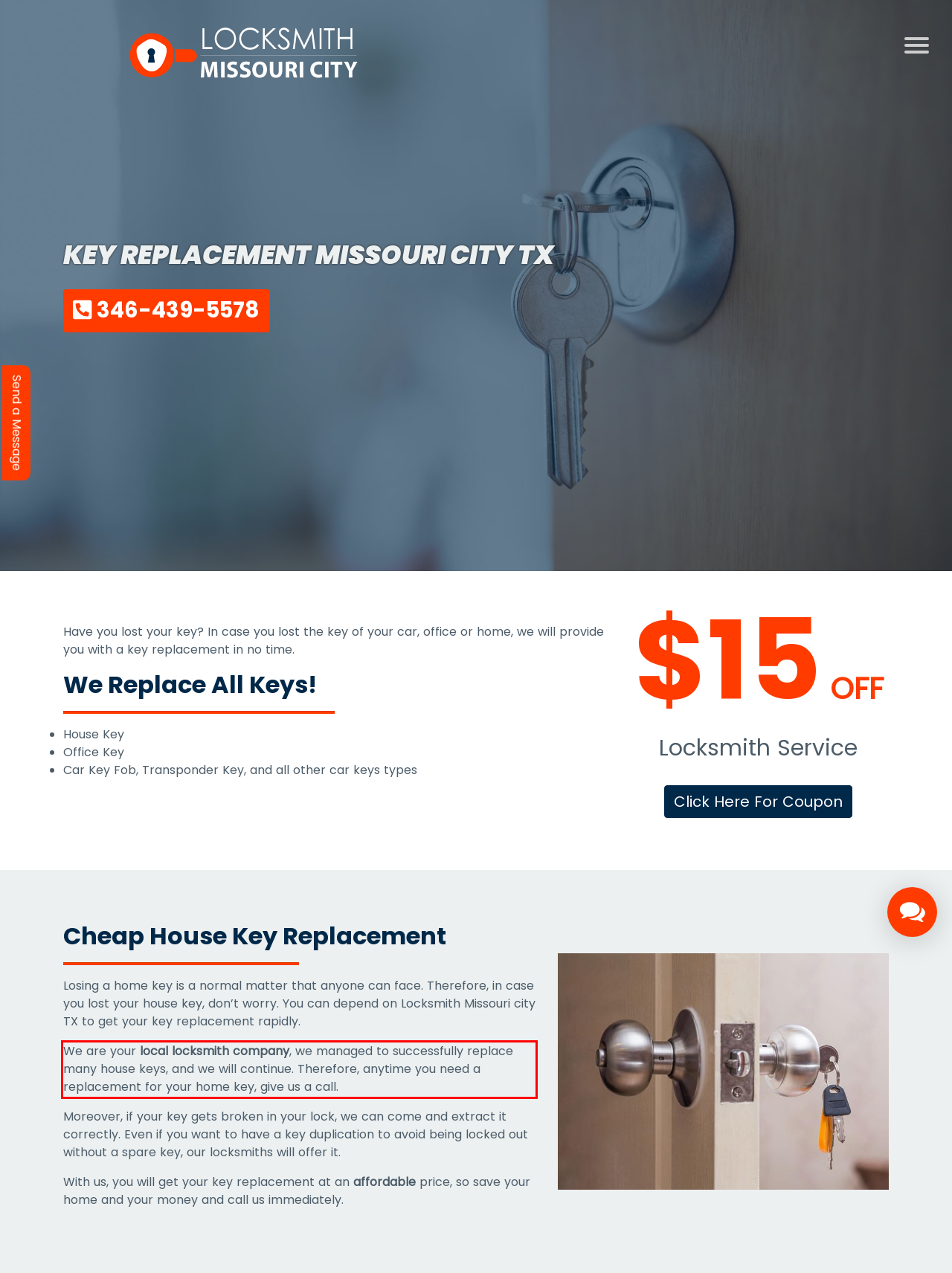Identify and extract the text within the red rectangle in the screenshot of the webpage.

We are your local locksmith company, we managed to successfully replace many house keys, and we will continue. Therefore, anytime you need a replacement for your home key, give us a call.